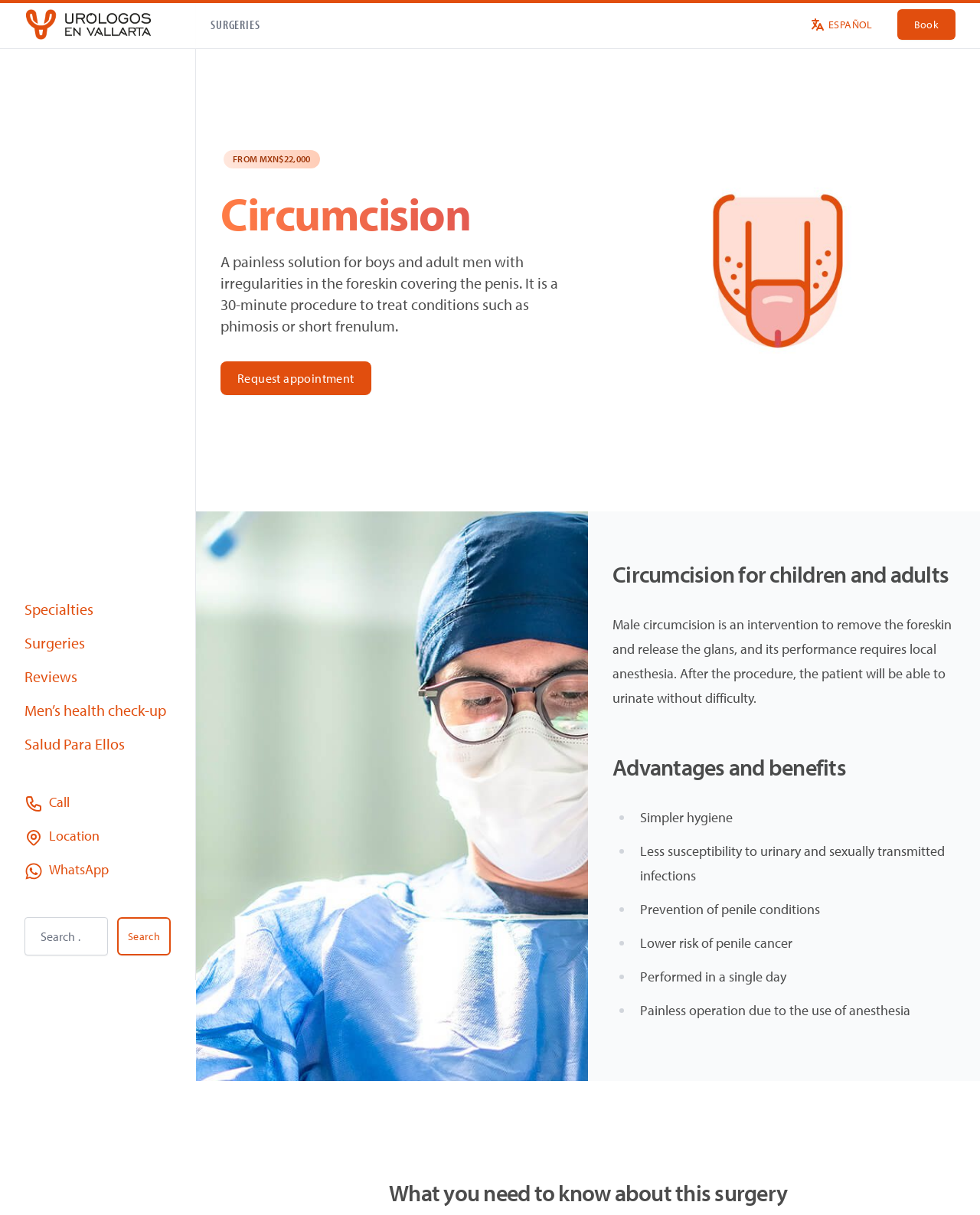Find the bounding box coordinates of the clickable element required to execute the following instruction: "Click the Logotipo link". Provide the coordinates as four float numbers between 0 and 1, i.e., [left, top, right, bottom].

[0.025, 0.008, 0.155, 0.033]